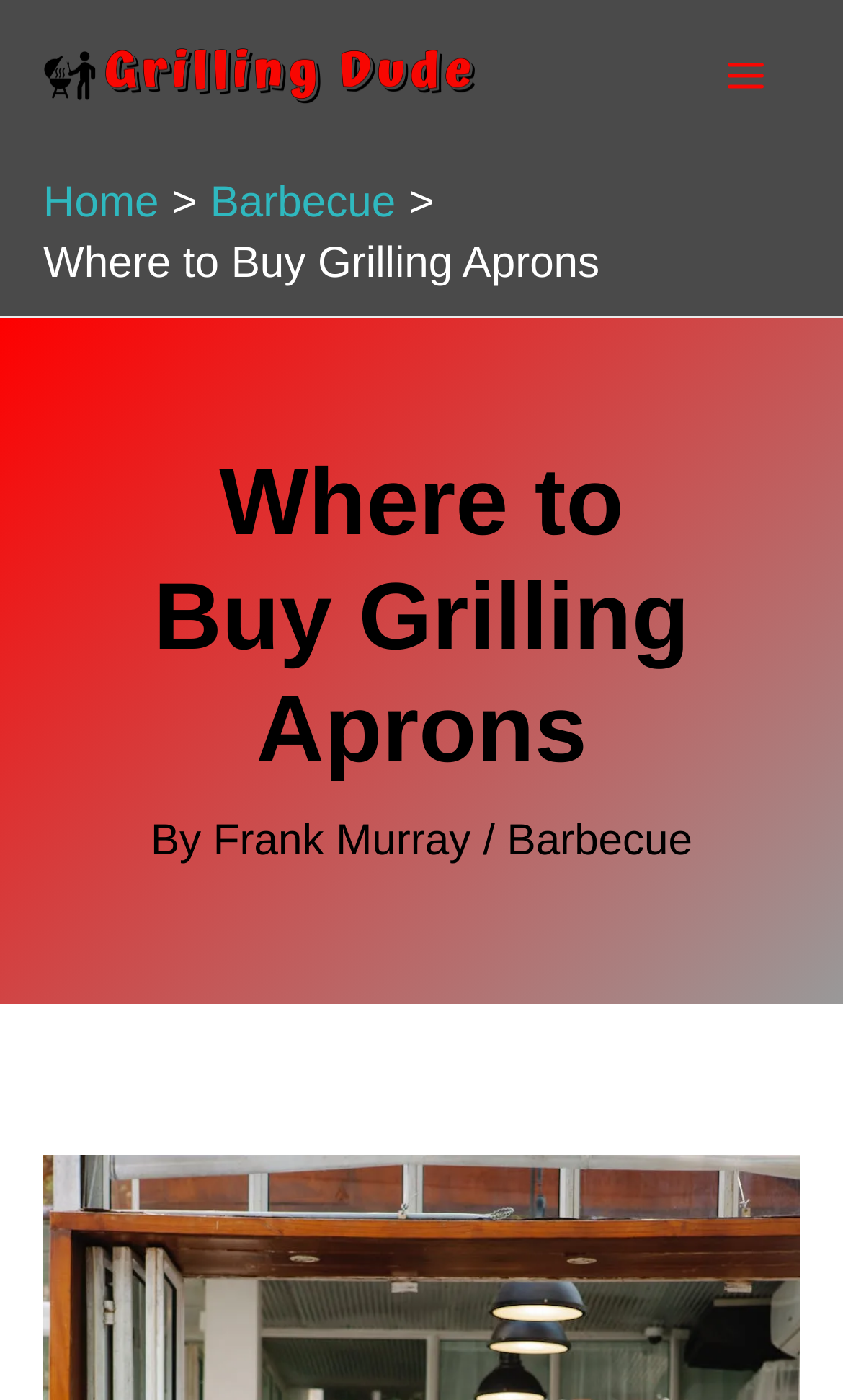Extract the primary header of the webpage and generate its text.

Where to Buy Grilling Aprons